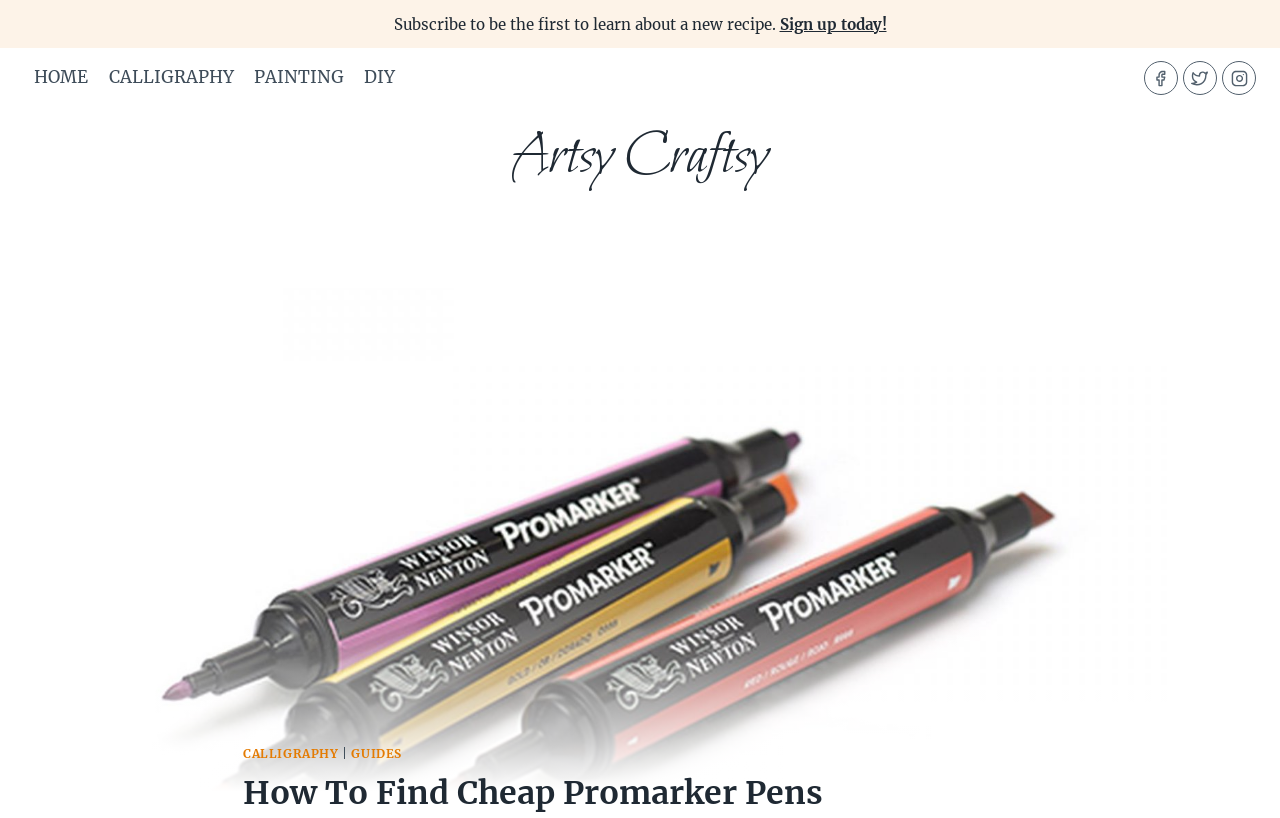Illustrate the webpage with a detailed description.

The webpage is about finding cheap Promarker pens, with the title "How To Find Cheap Promarker Pens" prominently displayed at the bottom of the page. 

At the top of the page, there is a subscription box with a static text "Subscribe to be the first to learn about a new recipe" and a "Sign up today!" link next to it. 

Below the subscription box, there is a primary navigation menu with four links: "HOME", "CALLIGRAPHY", "PAINTING", and "DIY". 

On the top-right corner of the page, there are three social media links: "Facebook", "Twitter", and "Instagram", each accompanied by its respective icon. 

In the middle of the page, there is a large link "Artsy Craftsy" with three sub-links: "CALLIGRAPHY", a separator "|", and "GUIDES". 

The overall structure of the webpage is simple and easy to navigate, with clear headings and concise text.